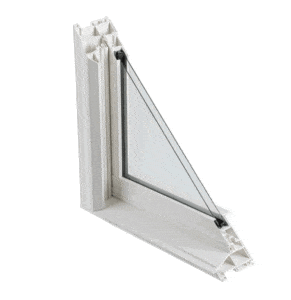Provide a thorough description of the contents of the image.

The image showcases a cross-section of a vinyl window frame, specifically designed to highlight its structural features and insulation properties. This visual representation illustrates the double or triple pane construction, which is a key differentiator in the Coronet window line, including models like the Coronet Duo and Trio. The image emphasizes how these windows, developed by Coronet, based in North Kansas City, MO, combine functionality with potential energy efficiency, catering to both replacement and new construction needs. It visually supports the discussion about the distinct advantages offered by these windows in terms of insulation performance and overall durability.